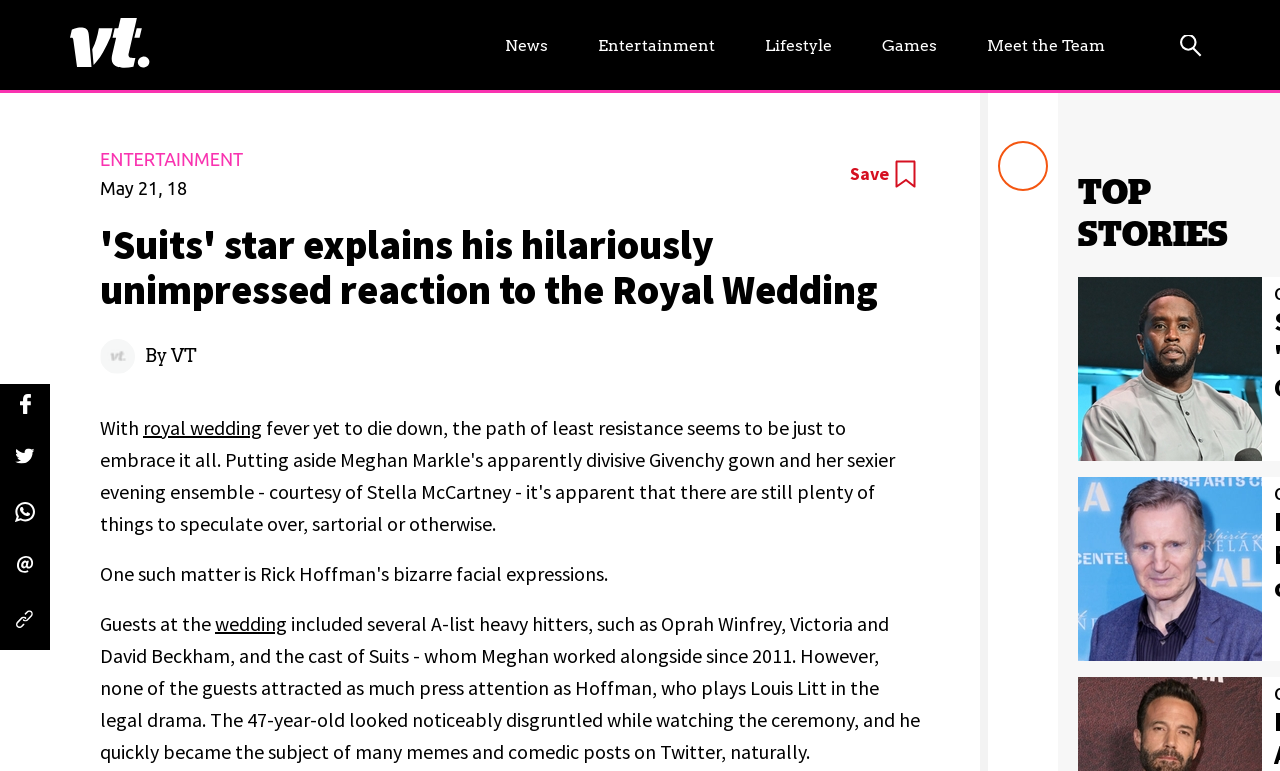What is the profession of the person who wrote the article?
Please respond to the question thoroughly and include all relevant details.

The article has a byline 'By VT', indicating that the person who wrote the article is an author, likely a journalist or writer for VT.